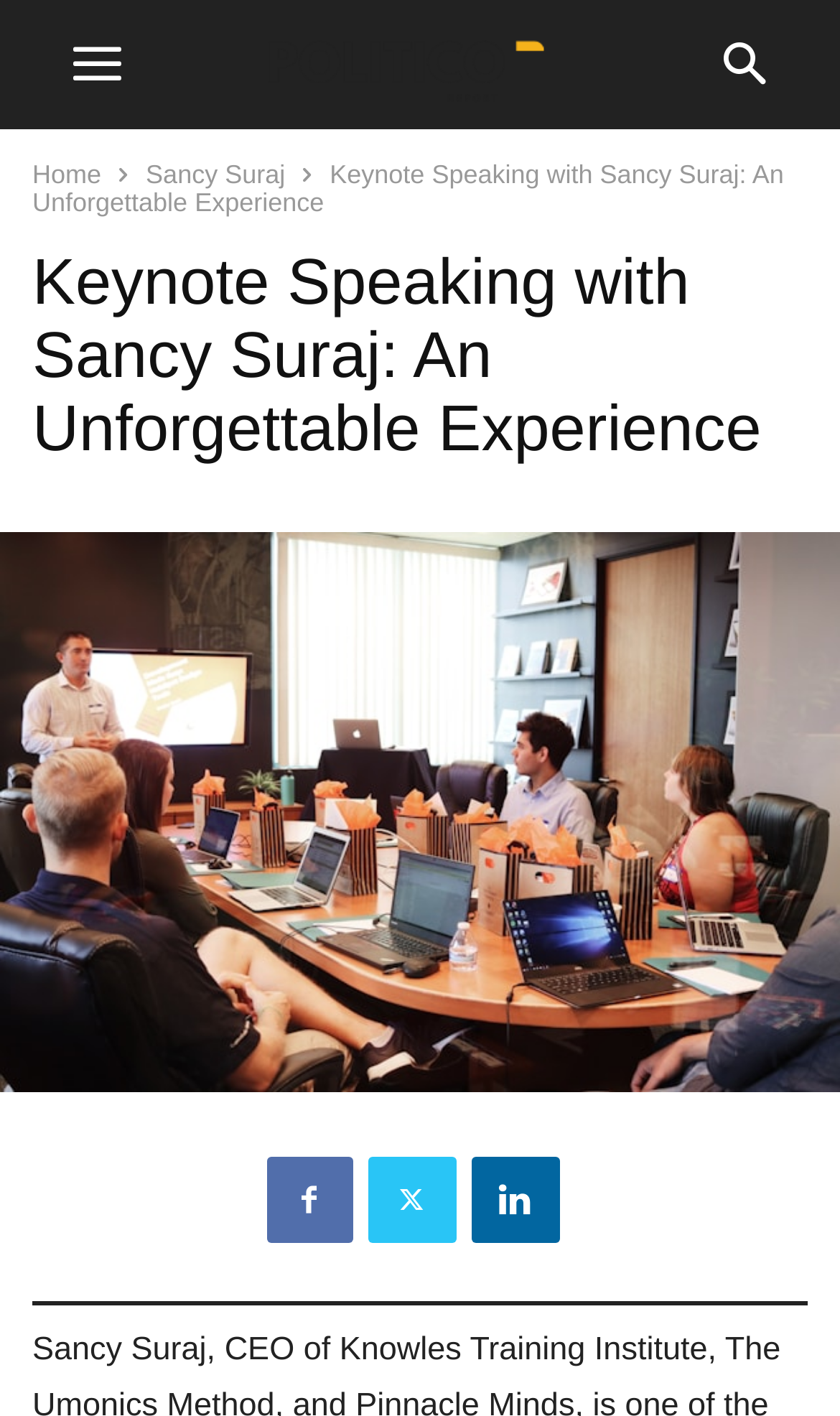Locate the bounding box for the described UI element: "Sancy Suraj". Ensure the coordinates are four float numbers between 0 and 1, formatted as [left, top, right, bottom].

[0.174, 0.113, 0.34, 0.134]